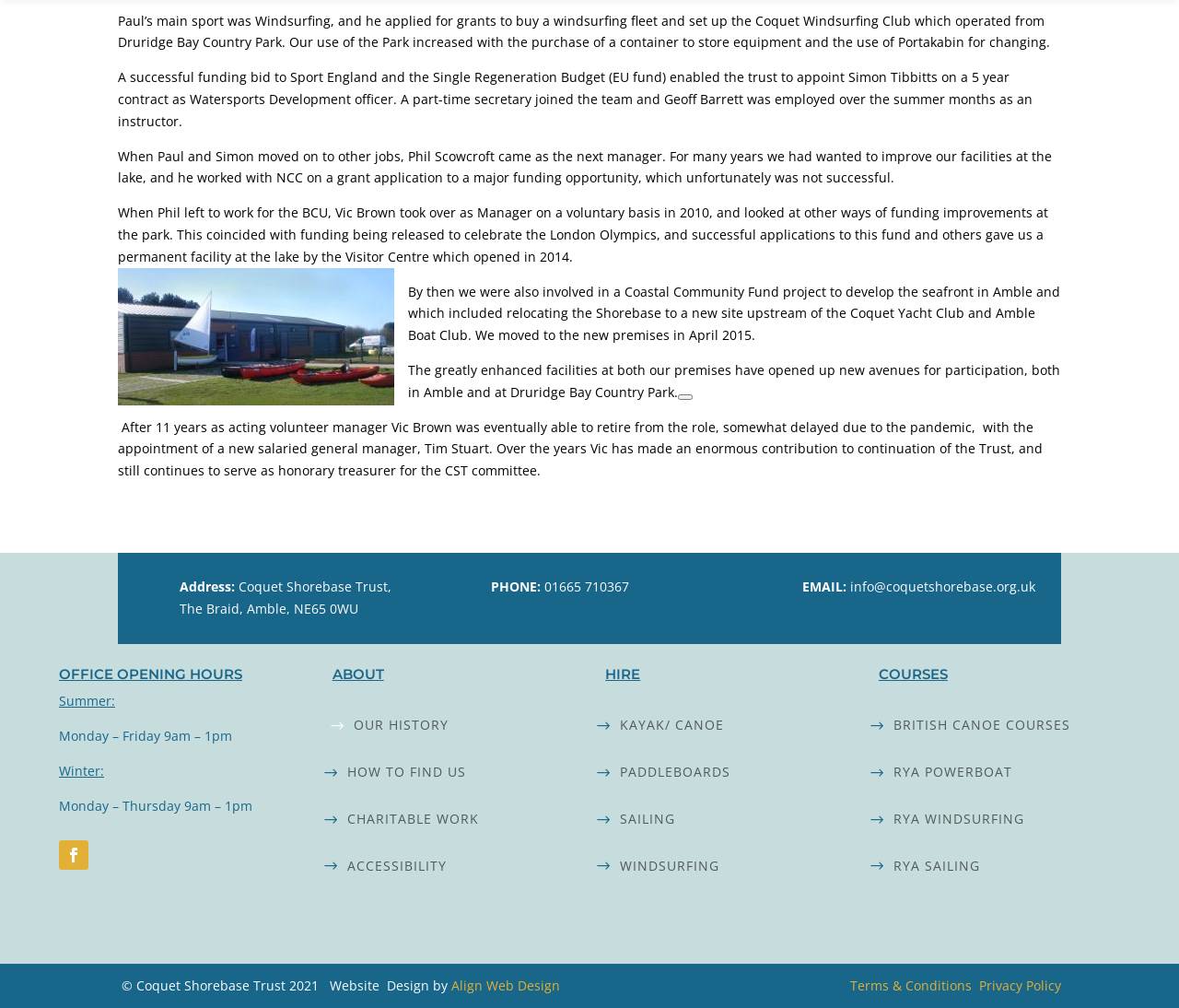Locate the bounding box coordinates of the element you need to click to accomplish the task described by this instruction: "Contact us".

None